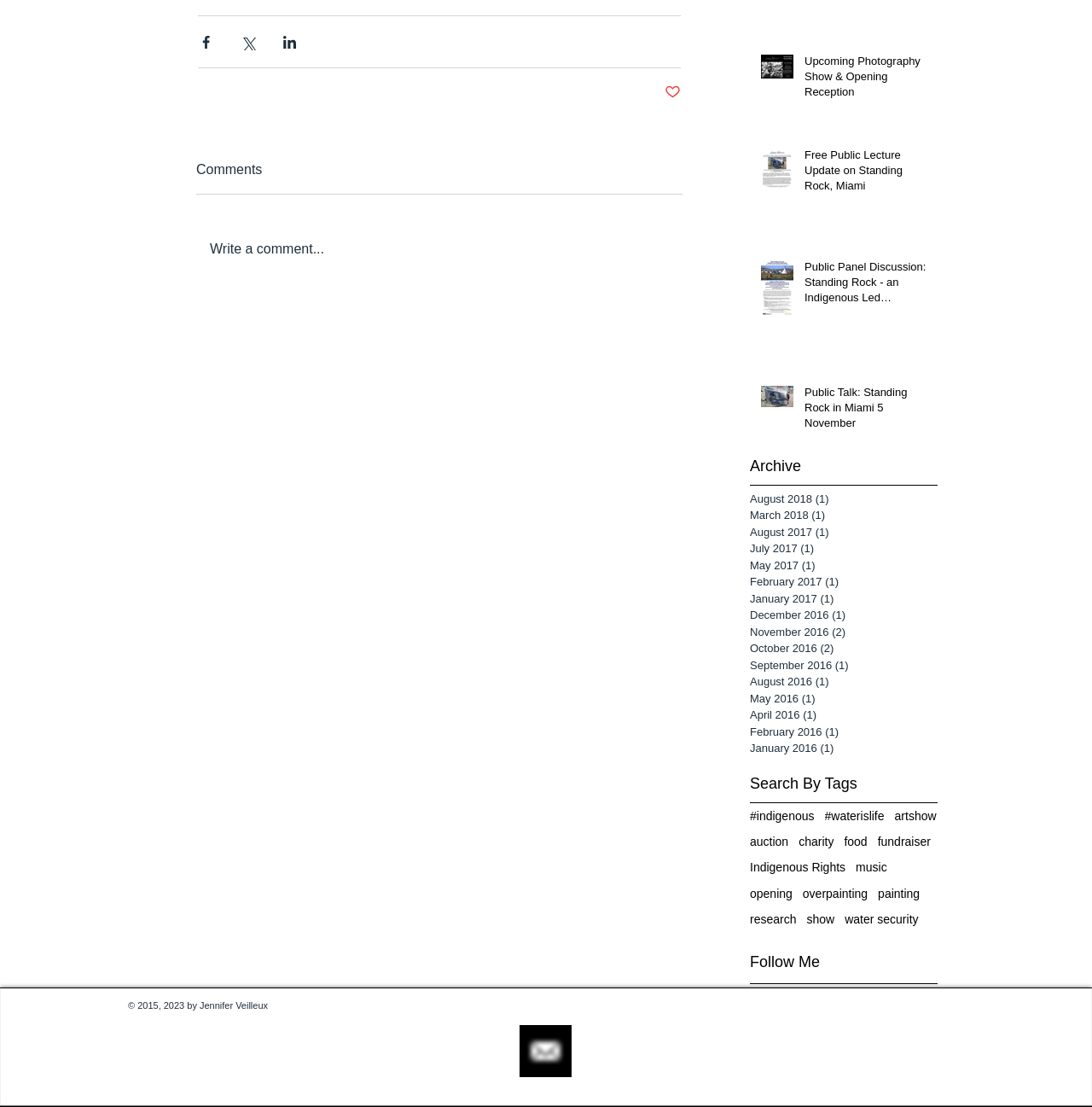Point out the bounding box coordinates of the section to click in order to follow this instruction: "Follow on LinkedIn".

[0.793, 0.896, 0.812, 0.915]